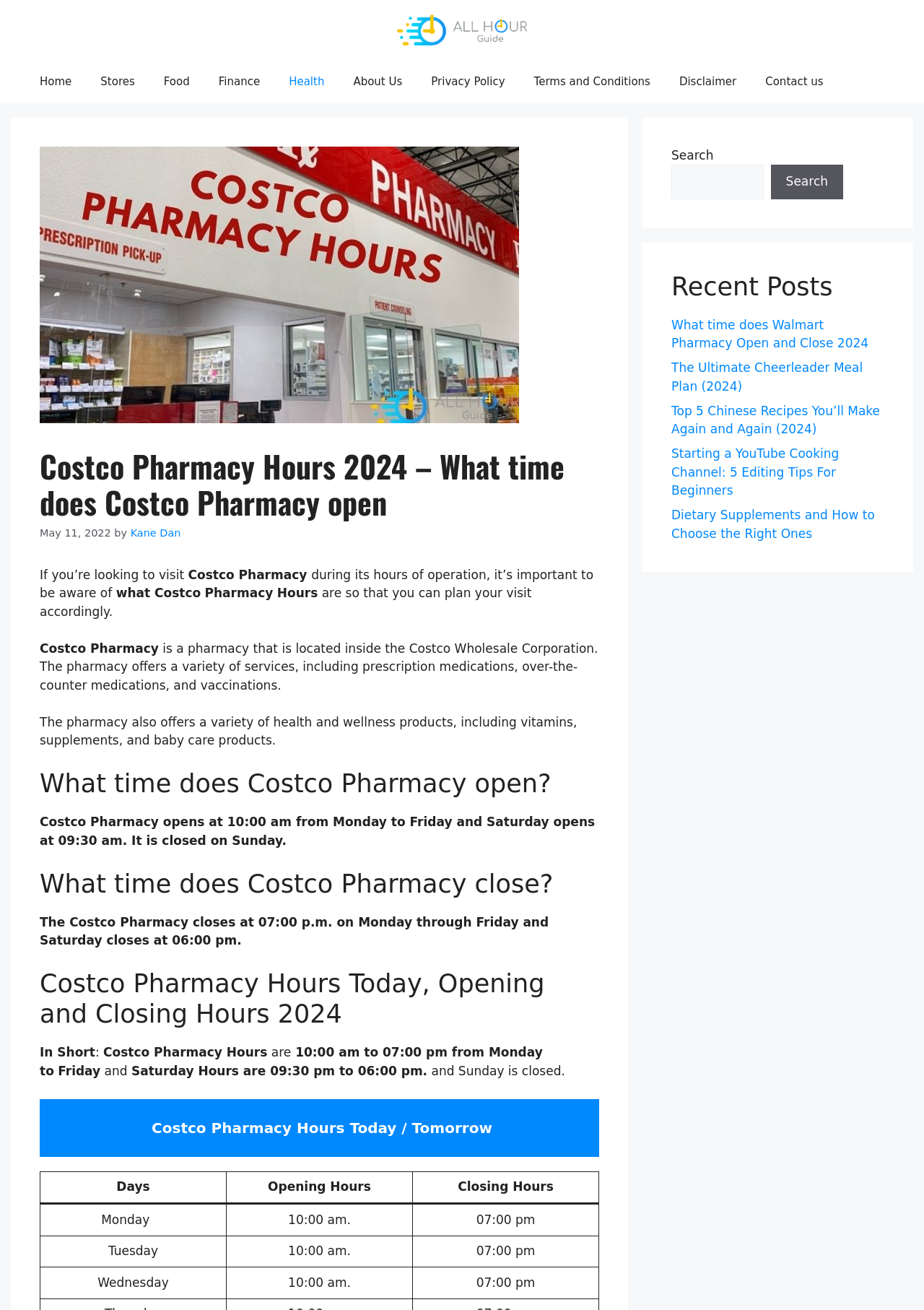Please locate the bounding box coordinates of the element that should be clicked to achieve the given instruction: "Search for something".

[0.727, 0.126, 0.826, 0.152]